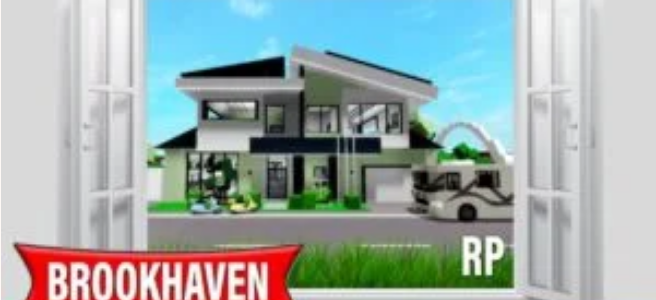Generate an elaborate caption that includes all aspects of the image.

The image depicts a vibrant scene from the popular Roblox game "Brookhaven," showcasing a modern house set in a sunny, blue sky. Through an open window frame, a stunning two-story residence can be seen, designed with large windows and a contemporary architectural style. In the foreground, there's an RV parked in front of the home, adding a touch of adventure to this peaceful suburban setting. Lush green grass surrounds the property, complementing the aesthetic. At the bottom of the image, a bold red banner features the word “BROOKHAVEN” prominently, while the letters "RP" are displayed in a striking font, indicating the role-play aspect of the game. This captivating visual effectively invites players into the engaging world of Brookhaven and hints at the fun-filled role-playing opportunities that await.